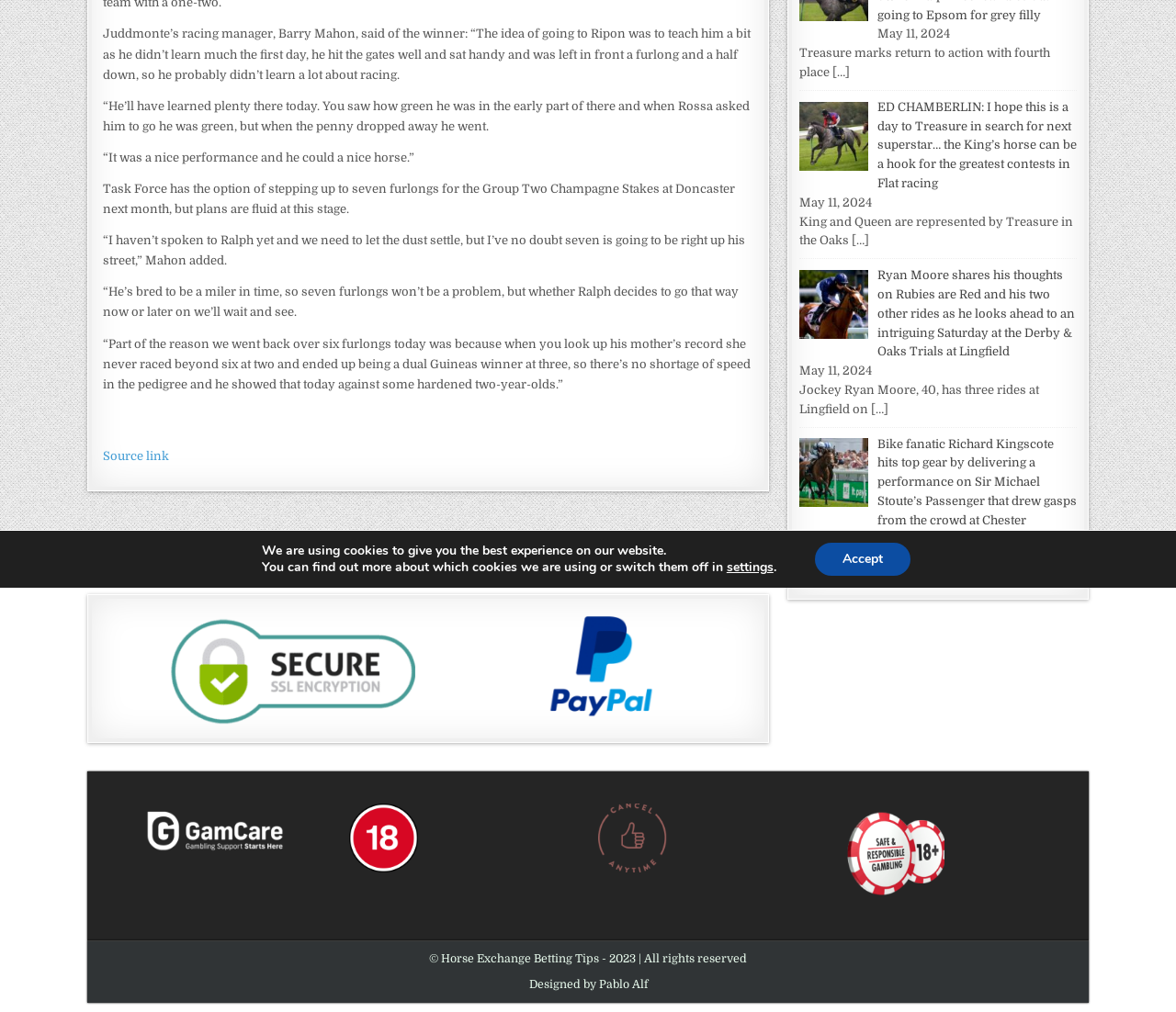Locate the bounding box coordinates of the UI element described by: "Source link". Provide the coordinates as four float numbers between 0 and 1, formatted as [left, top, right, bottom].

[0.088, 0.444, 0.144, 0.457]